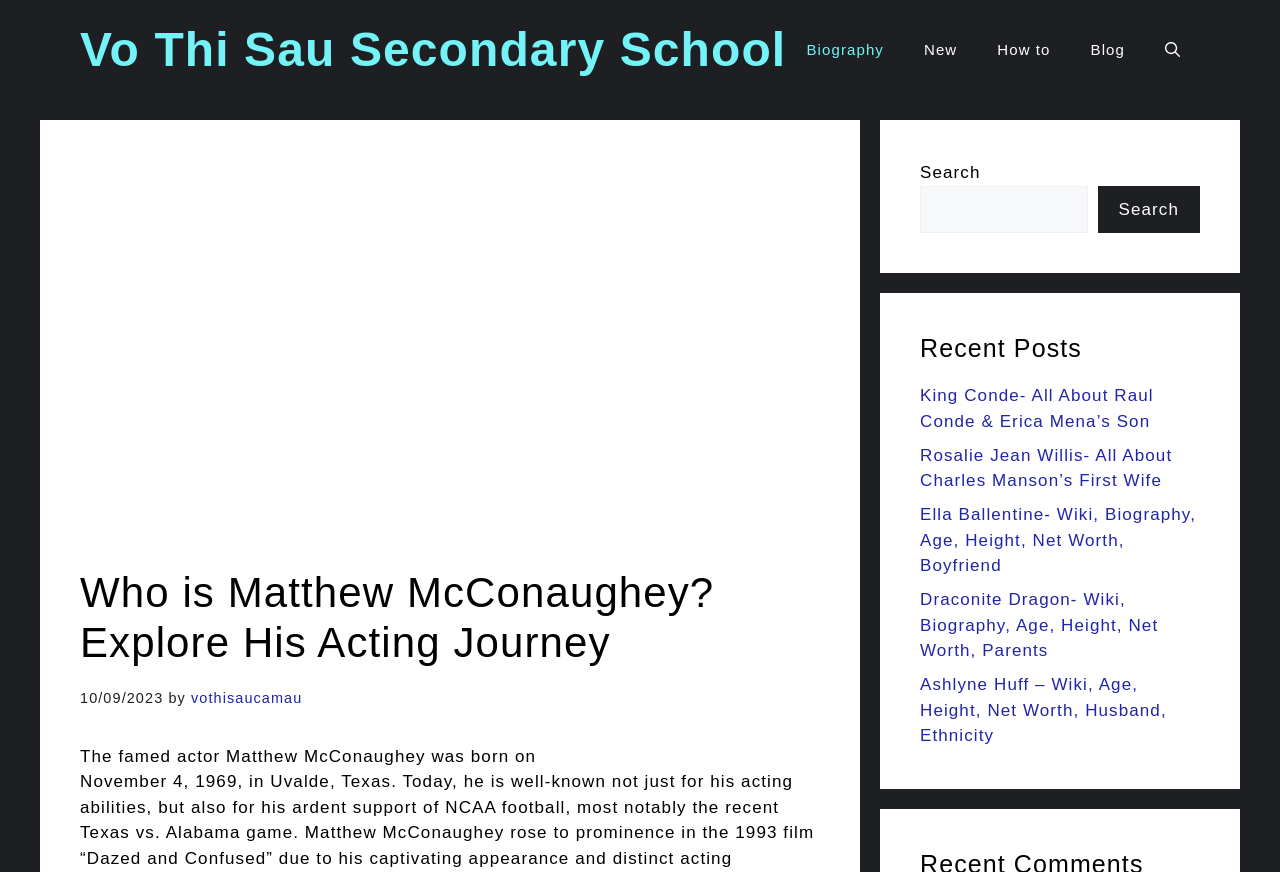Explain the features and main sections of the webpage comprehensively.

The webpage is about Matthew McConaughey, an American actor. At the top, there is a banner with a link to "Vo Thi Sau Secondary School" on the left side, and a navigation menu on the right side with links to "Biography", "New", "How to", "Blog", and a search button. Below the navigation menu, there is an image of Matthew McConaughey.

The main content of the webpage is divided into two sections. On the left side, there is a header section with a heading that reads "Who is Matthew McConaughey? Explore His Acting Journey". Below the heading, there is a time stamp indicating the date "10/09/2023" and a link to the author "vothisaucamau".

On the right side, there are two complementary sections. The top section contains a search box with a label "Search" and a search button. The bottom section has a heading "Recent Posts" and lists five links to recent articles, including "King Conde- All About Raul Conde & Erica Mena’s Son", "Rosalie Jean Willis- All About Charles Manson’s First Wife", and three others.